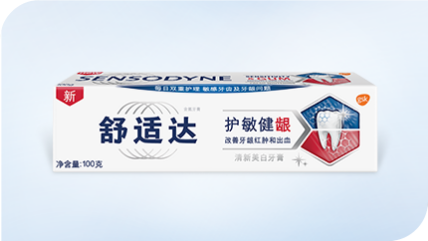Please examine the image and provide a detailed answer to the question: What is the size of the product?

The label on the box explicitly states that the product size is 100 grams, providing consumers with information about the quantity of toothpaste they can expect to receive.